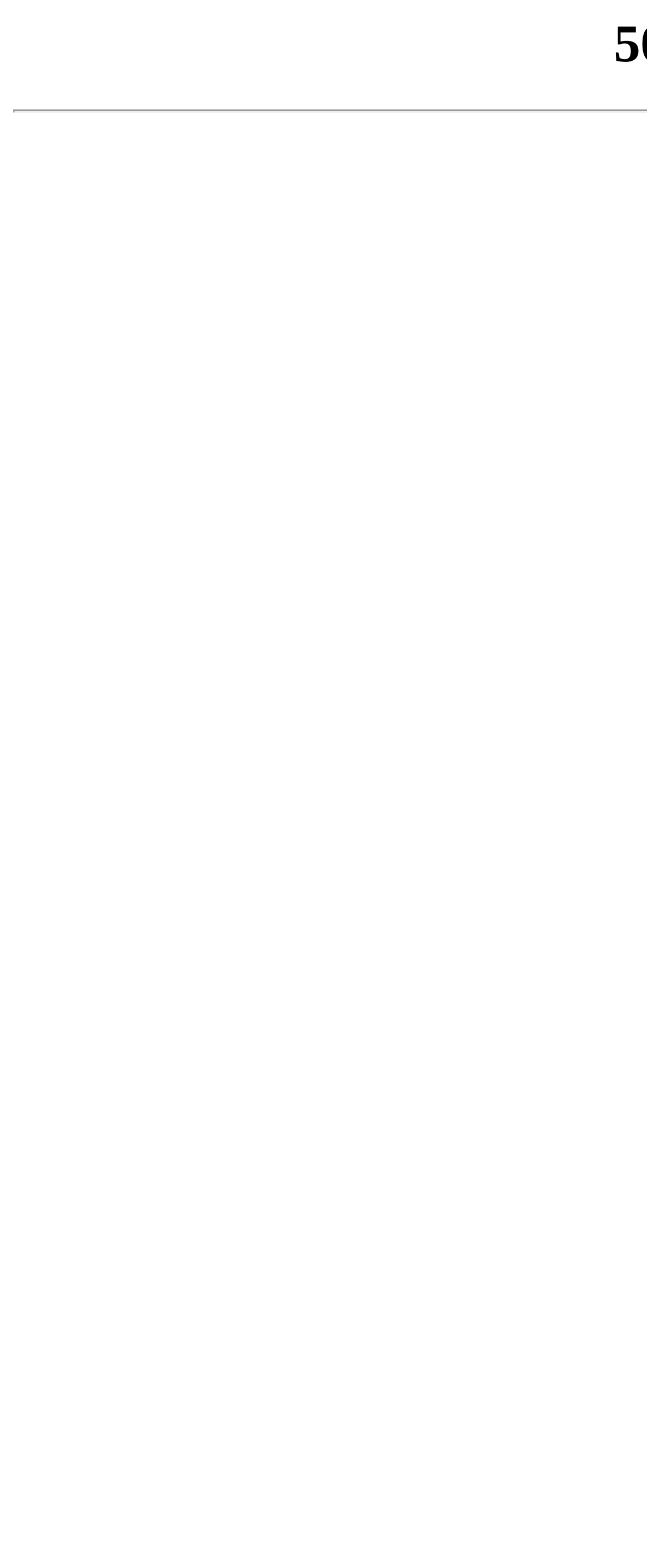Locate the primary heading on the webpage and return its text.

502 Bad Gateway